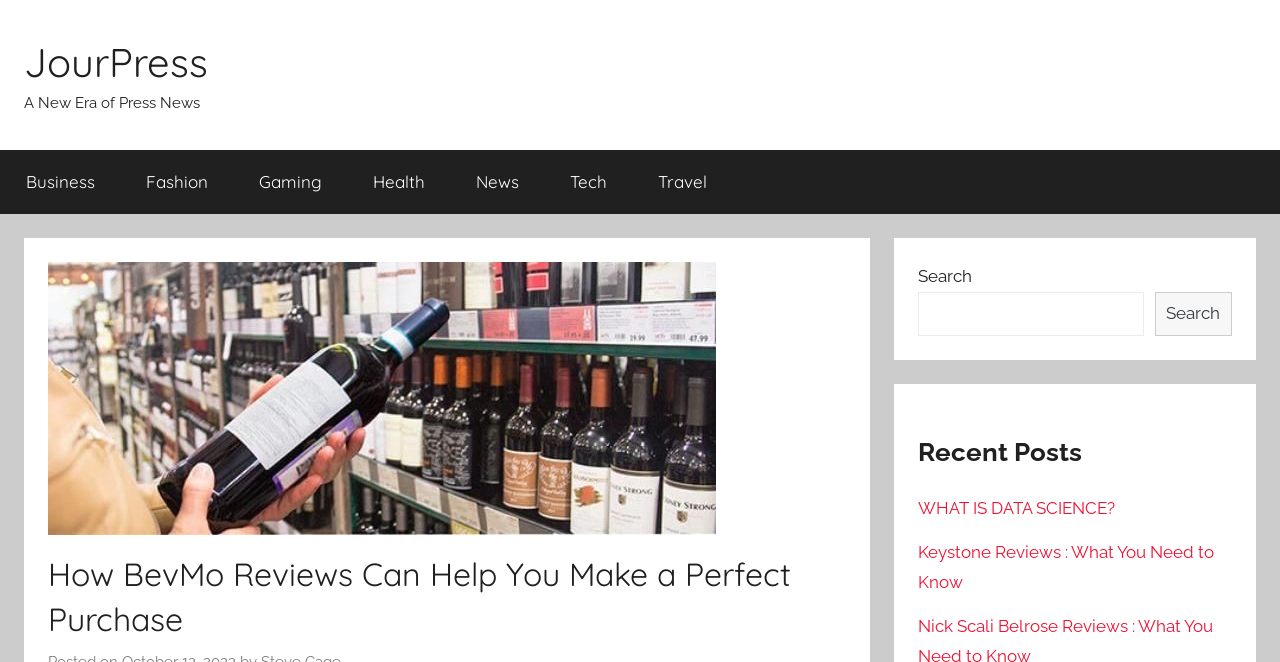Determine the bounding box coordinates for the clickable element to execute this instruction: "go to the 'Fashion' page". Provide the coordinates as four float numbers between 0 and 1, i.e., [left, top, right, bottom].

[0.094, 0.227, 0.182, 0.323]